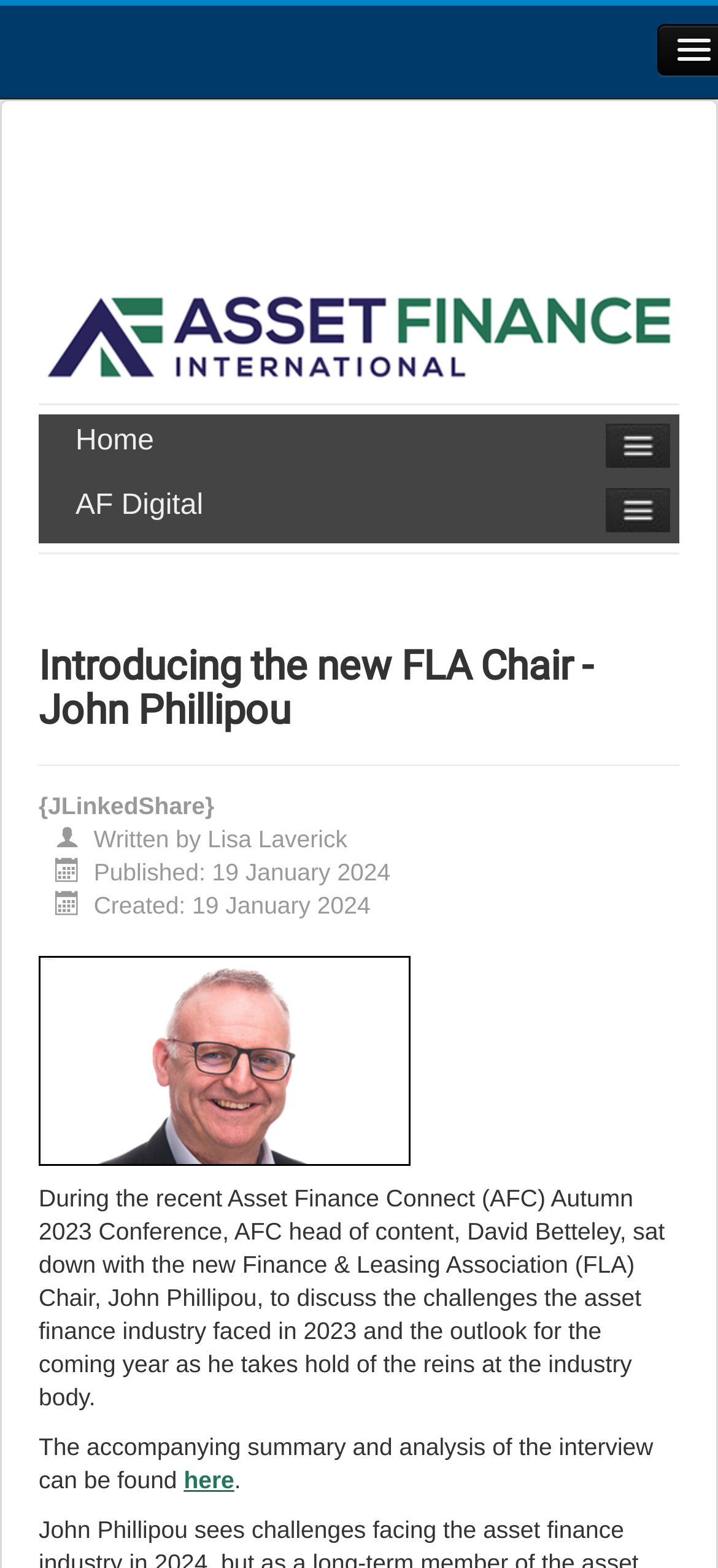Refer to the image and answer the question with as much detail as possible: What is the name of the conference where the interview took place?

The answer can be found in the article's content, where it is mentioned that 'During the recent Asset Finance Connect (AFC) Autumn 2023 Conference...'.